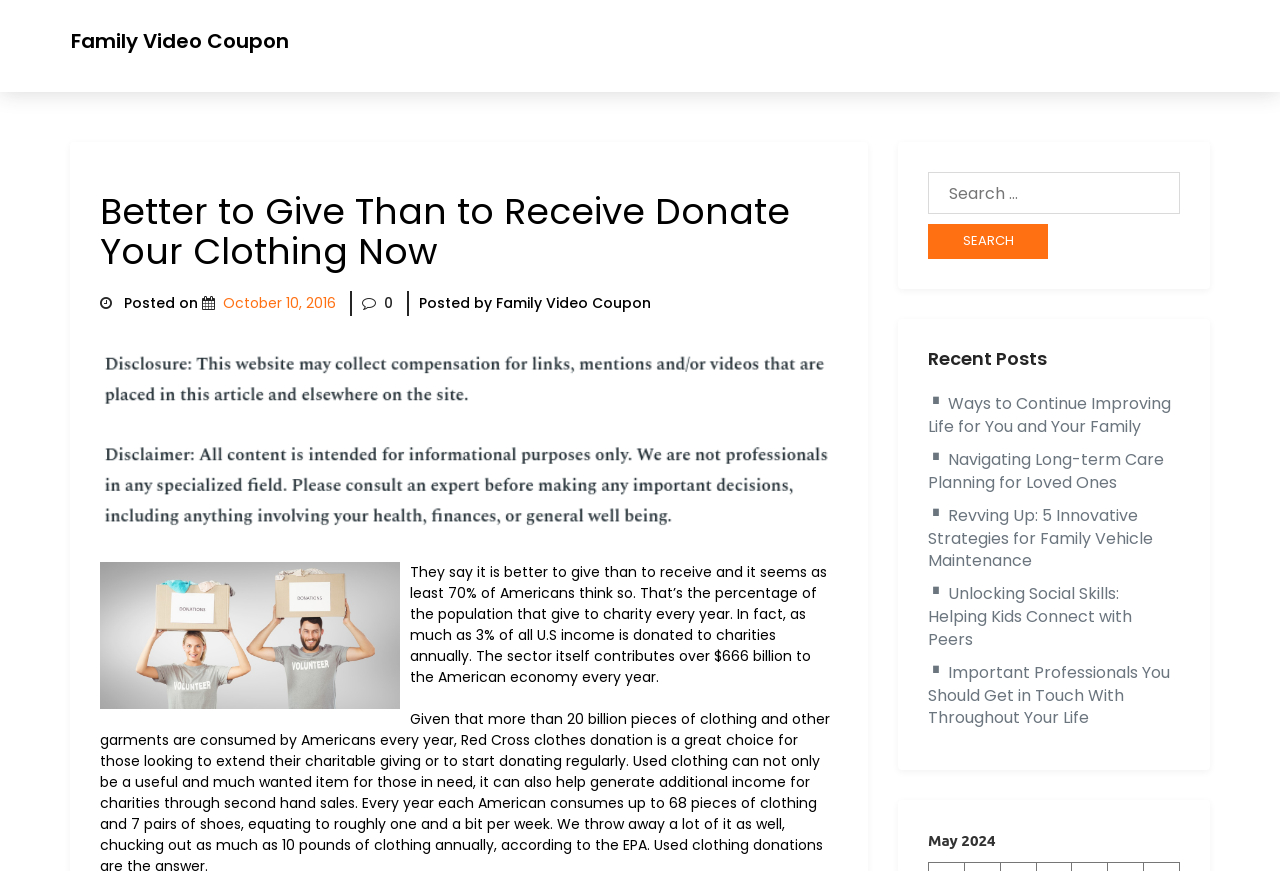Given the webpage screenshot, identify the bounding box of the UI element that matches this description: "parent_node: Search for: value="Search"".

[0.725, 0.257, 0.819, 0.297]